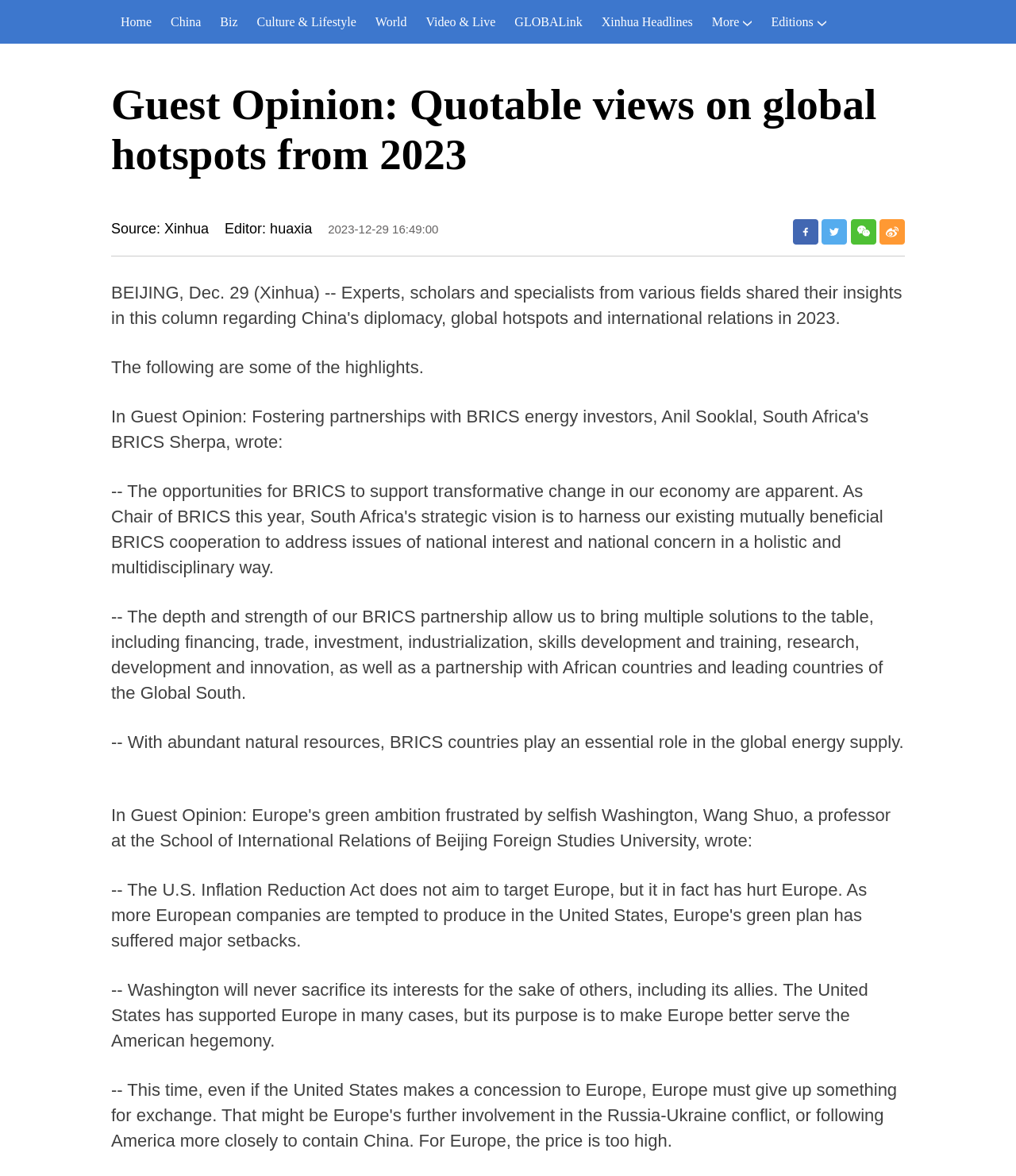What is the source of the article?
Provide a comprehensive and detailed answer to the question.

The source of the article can be found at the top of the webpage, below the main heading, where it says 'Source: Xinhua'.